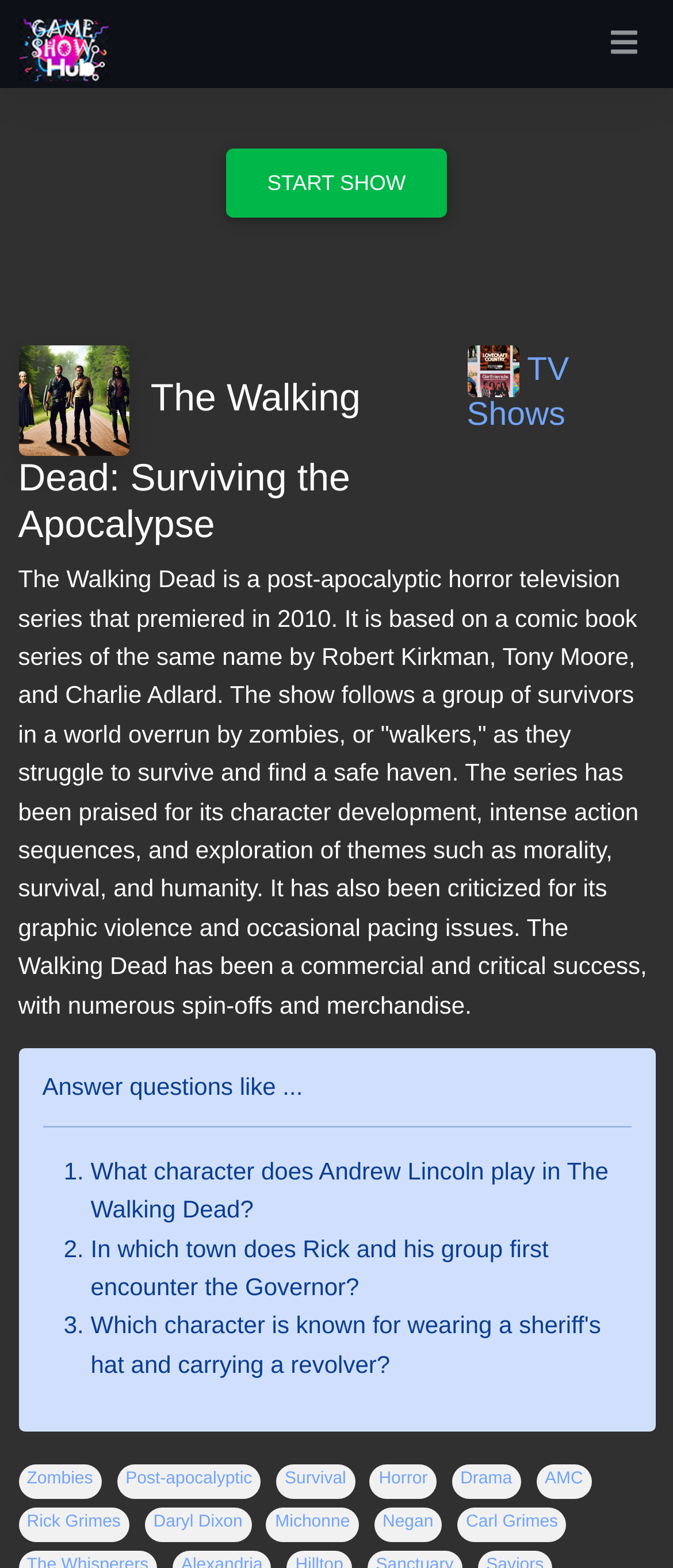Please locate the bounding box coordinates of the region I need to click to follow this instruction: "Click the 'Zombies' link".

[0.04, 0.937, 0.138, 0.949]